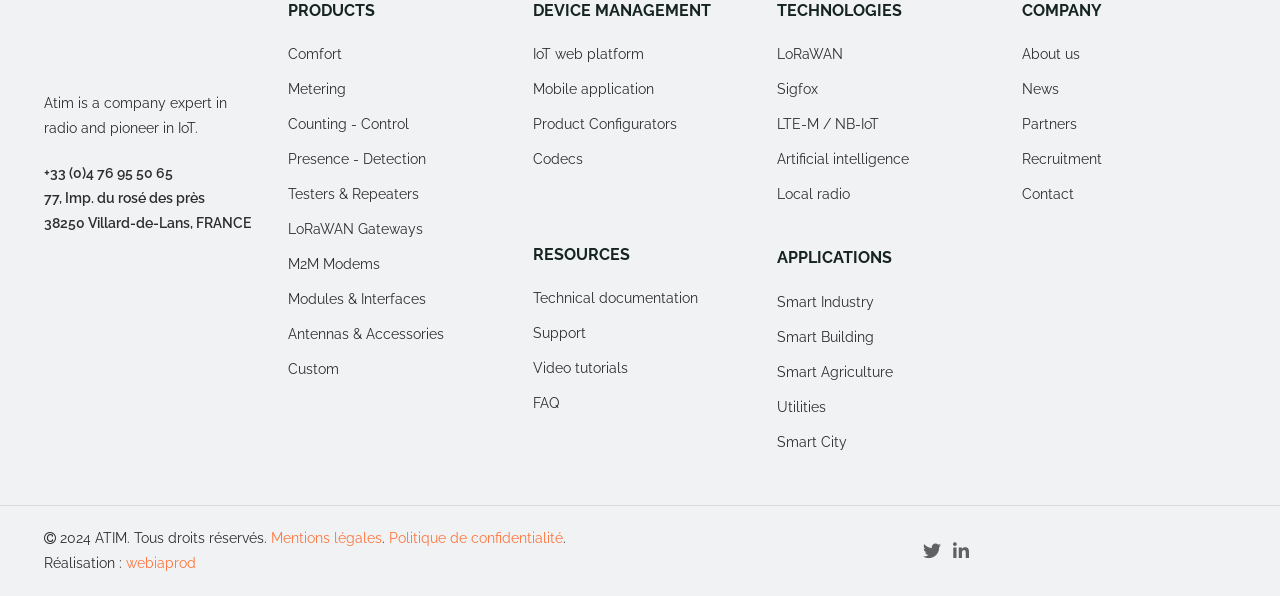Locate the bounding box of the UI element described in the following text: "News".

[0.798, 0.13, 0.966, 0.188]